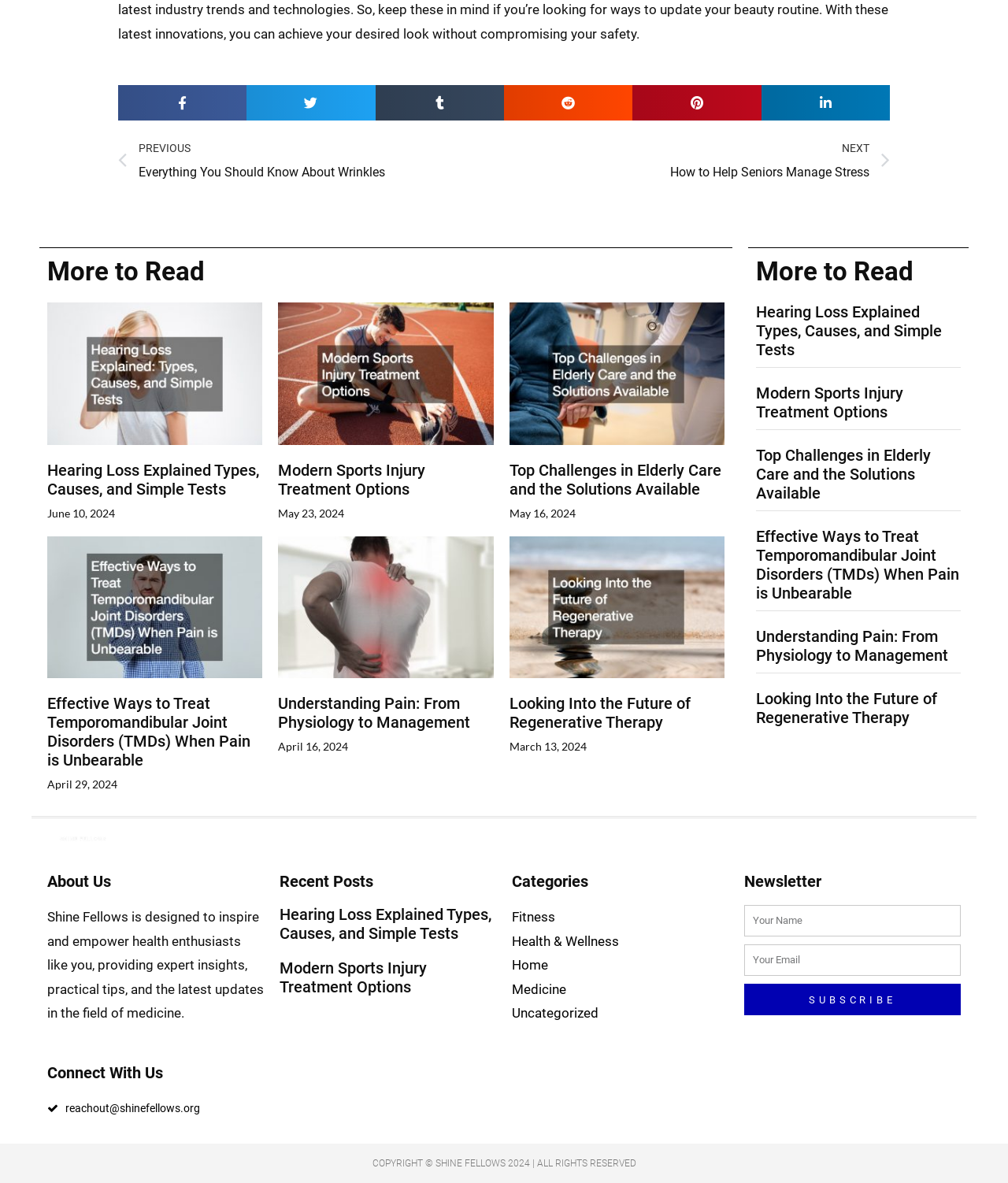How many social media sharing buttons are available?
Please answer the question with a detailed response using the information from the screenshot.

I counted the social media sharing buttons, which are 'Share on facebook', 'Share on twitter', 'Share on tumblr', 'Share on reddit', 'Share on pinterest', and 'Share on linkedin'.